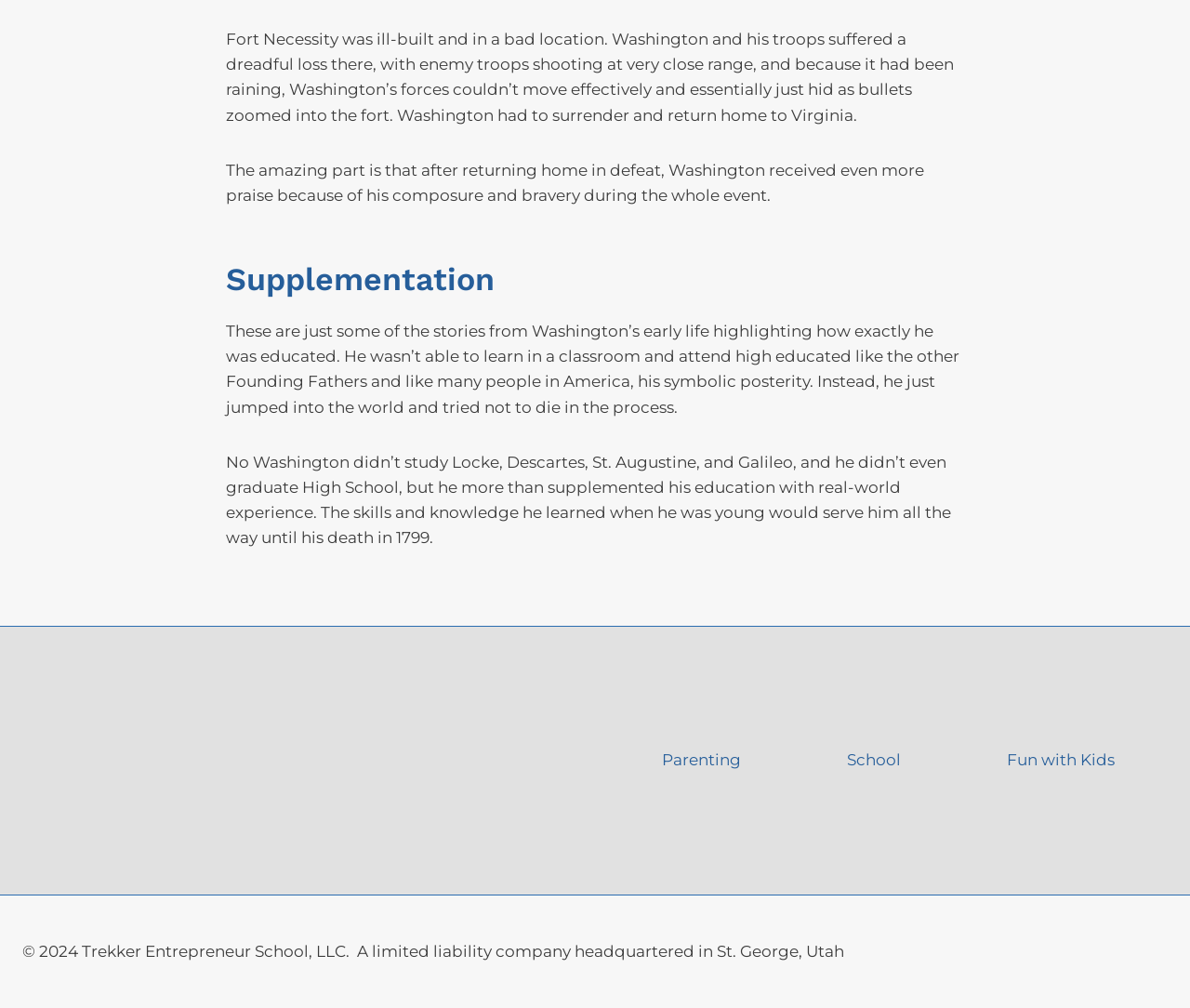Use a single word or phrase to answer the following:
What is the topic of the text?

George Washington